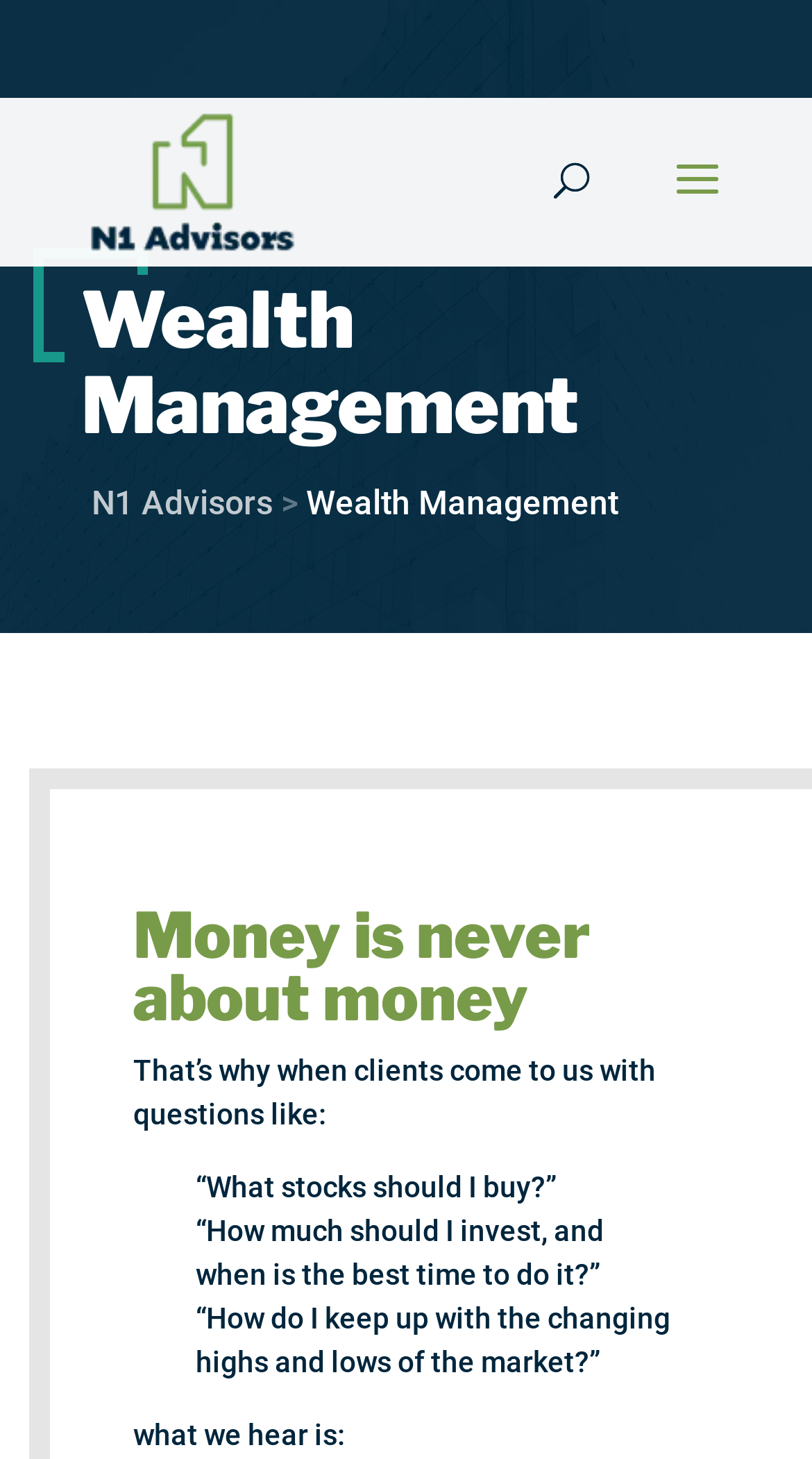Please reply to the following question using a single word or phrase: 
What is the main theme of the webpage?

Wealth Management